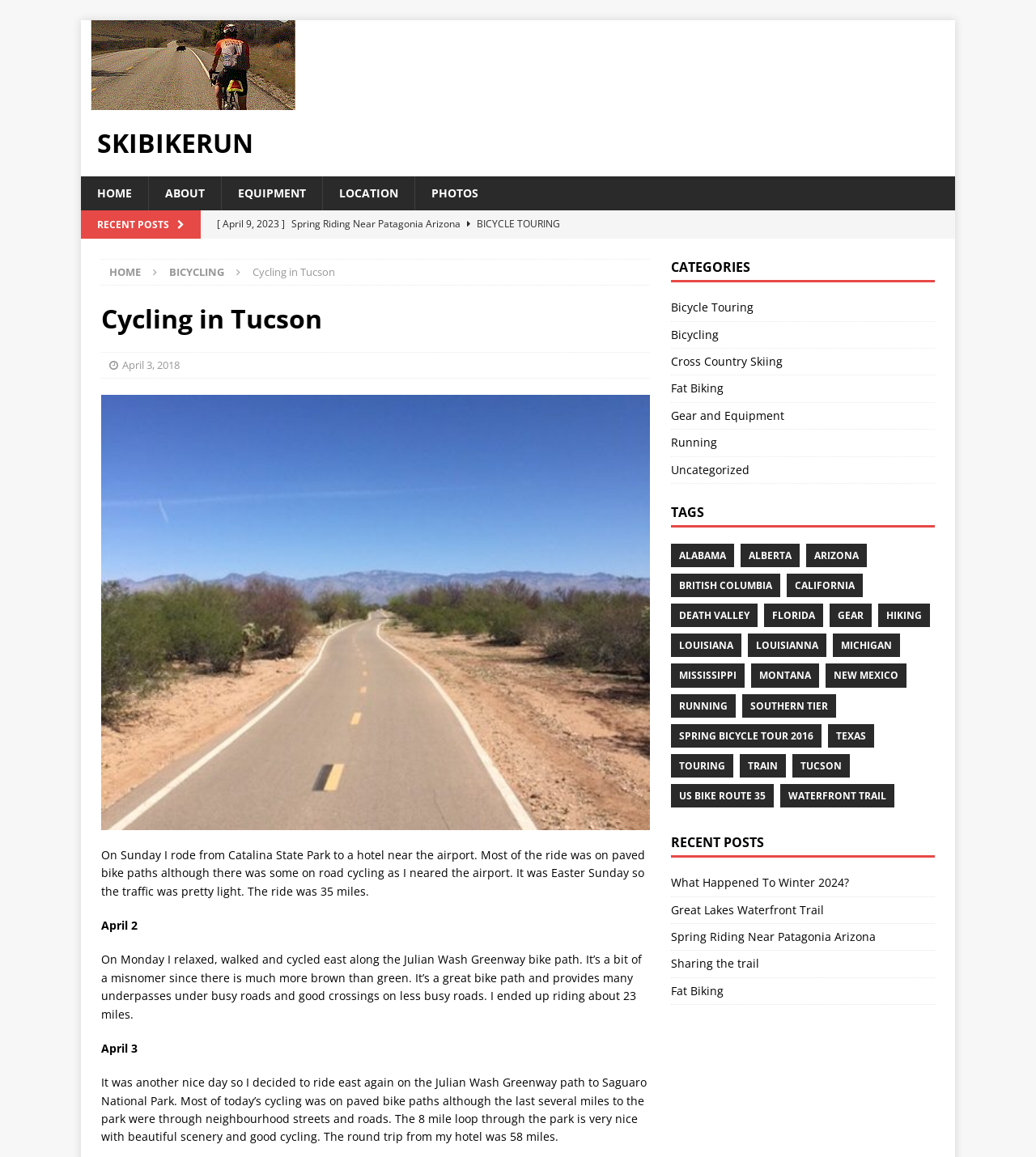Please locate the clickable area by providing the bounding box coordinates to follow this instruction: "Explore the 'BICYCLE TOURING' category".

[0.647, 0.258, 0.902, 0.277]